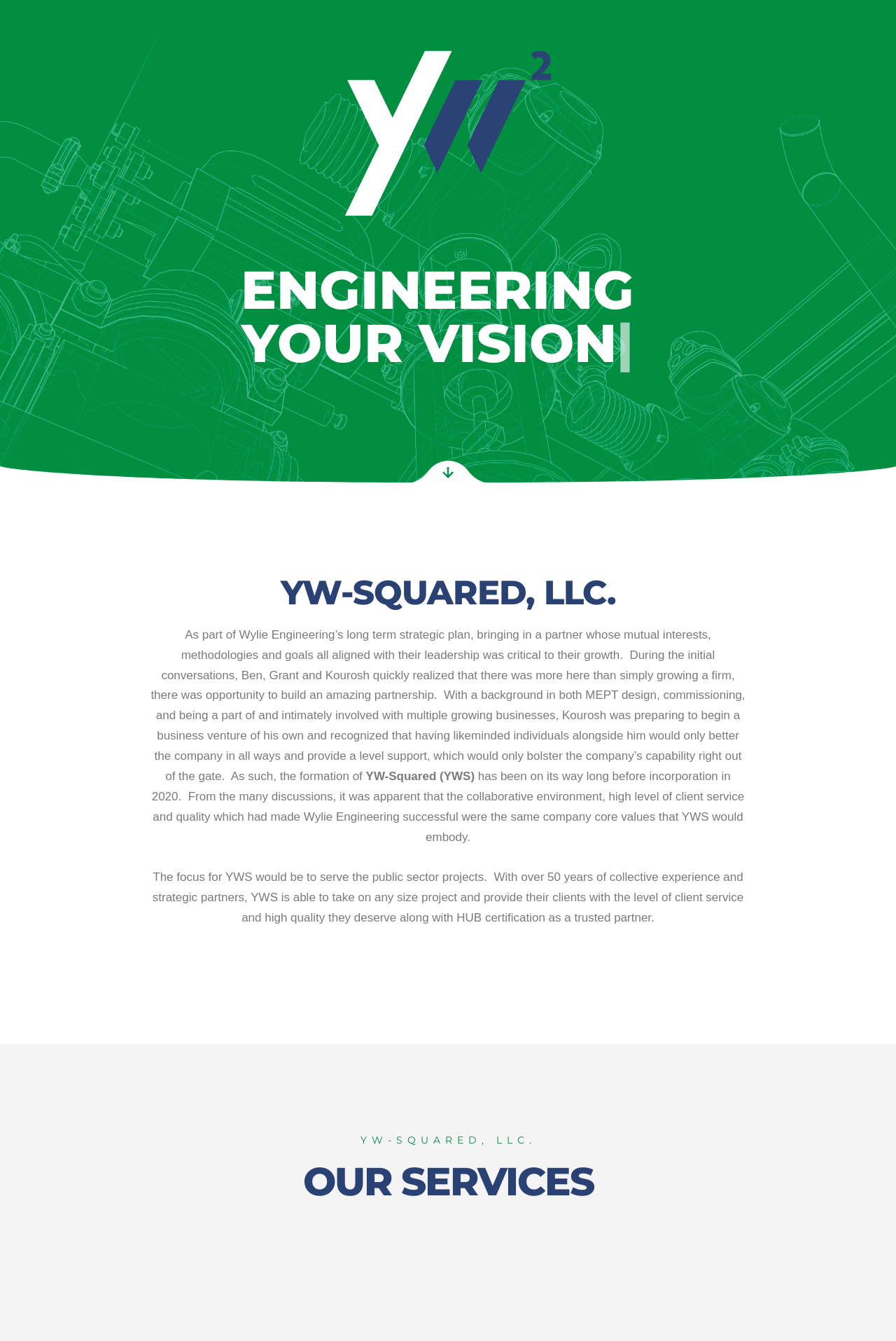Extract the bounding box coordinates for the UI element described as: "title="YW Squared"".

[0.031, 0.0, 0.037, 0.042]